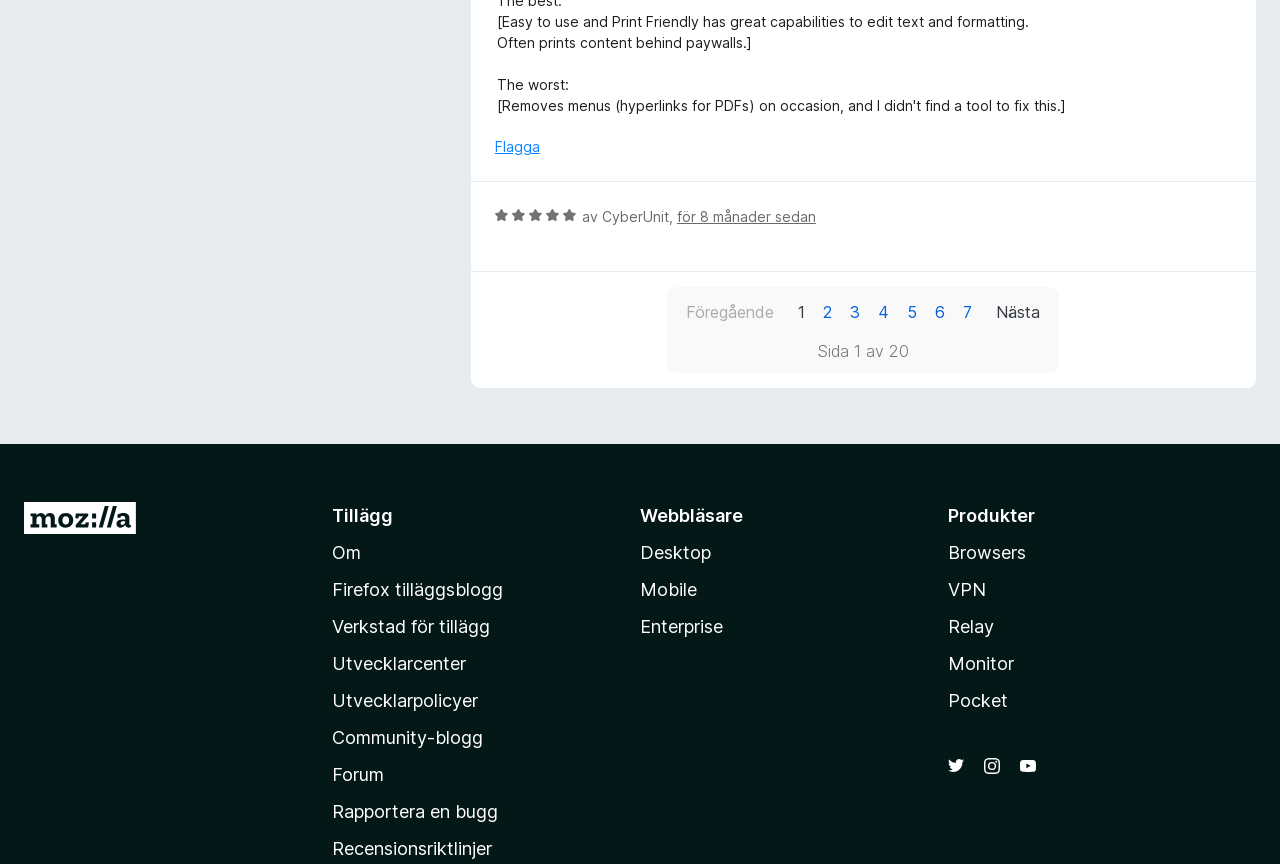What is the name of the reviewer?
Refer to the image and provide a one-word or short phrase answer.

CyberUnit